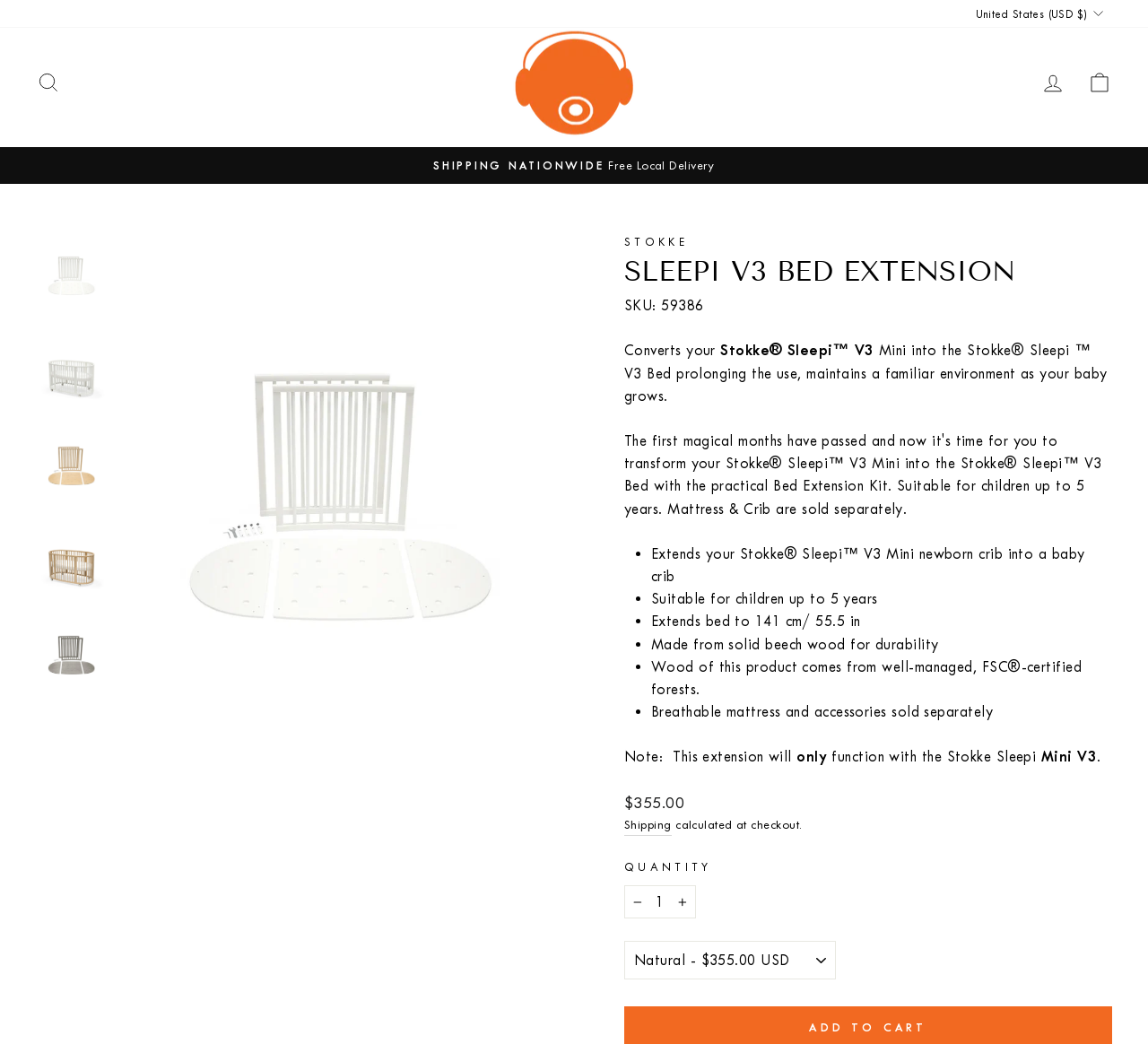Please locate the bounding box coordinates of the element that should be clicked to complete the given instruction: "Select United States as the currency".

[0.838, 0.0, 0.969, 0.027]